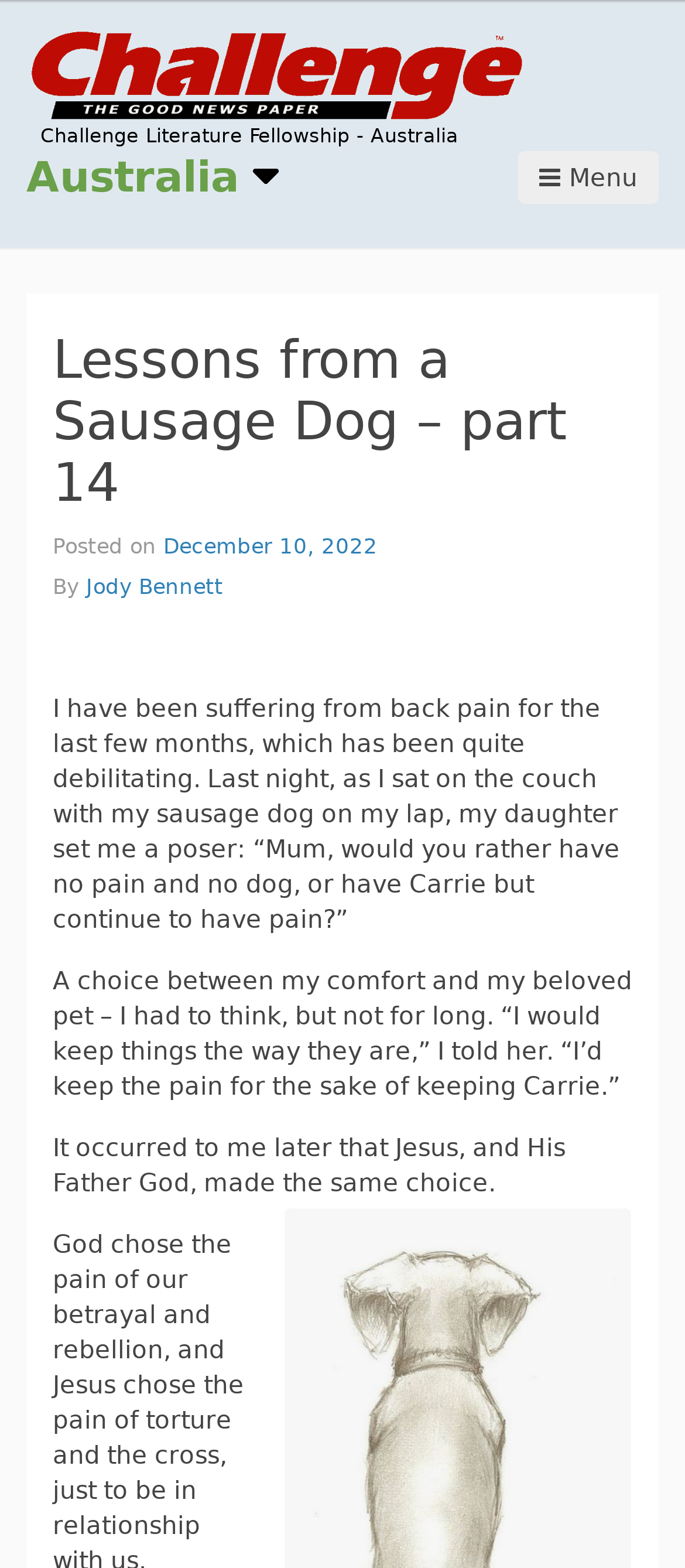Who is the author of this article?
Refer to the image and respond with a one-word or short-phrase answer.

Jody Bennett